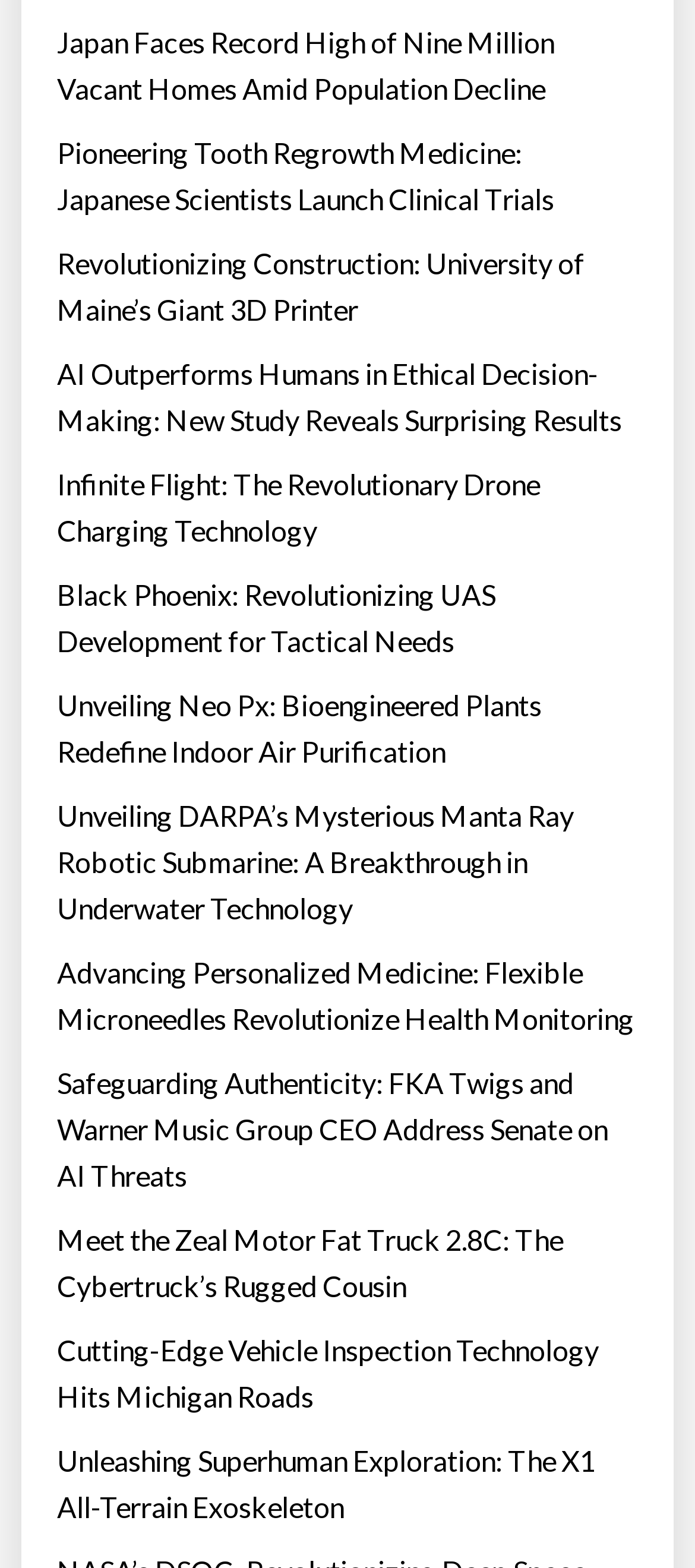How many article links are on this webpage?
Please provide a single word or phrase answer based on the image.

10